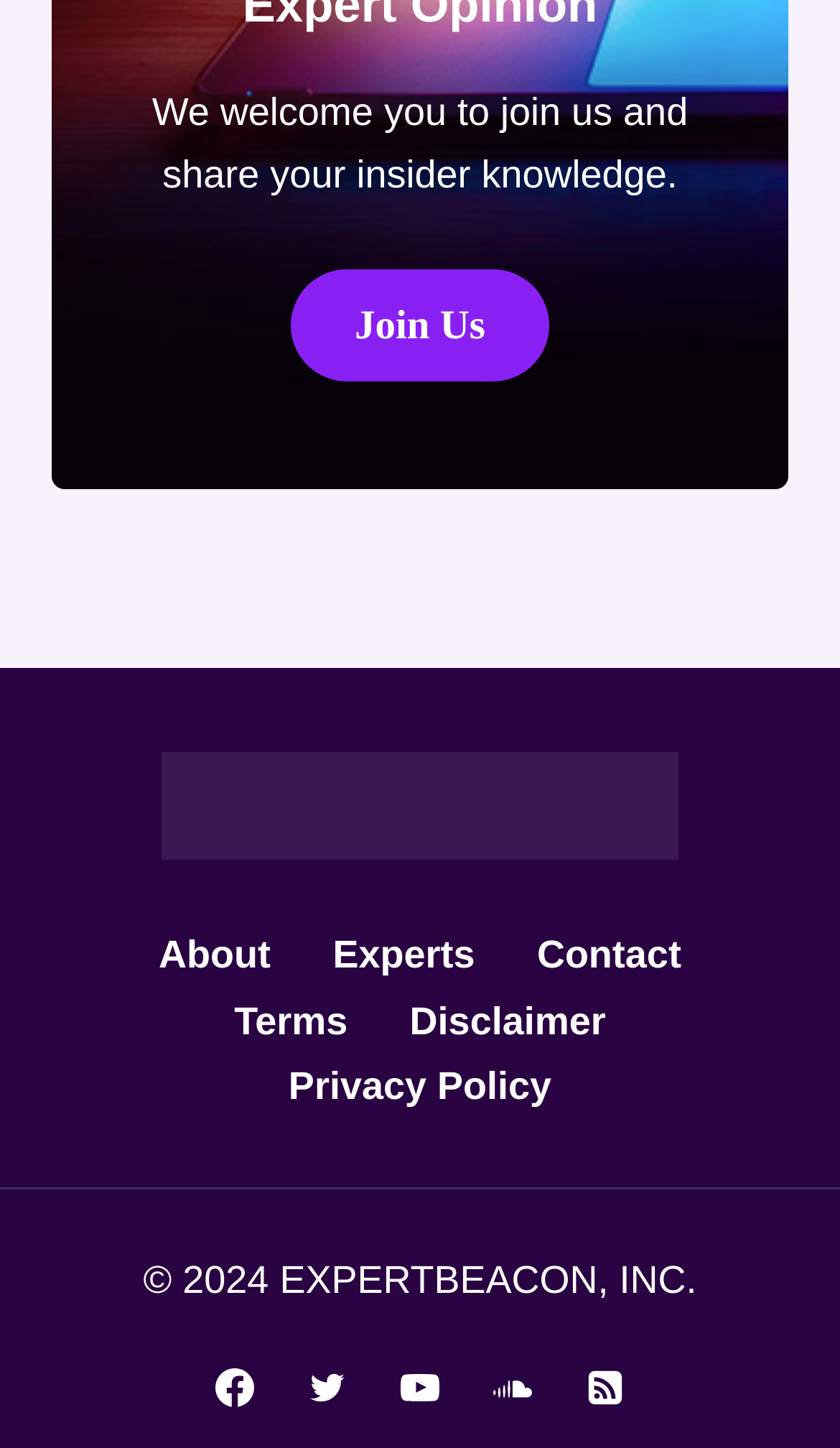Specify the bounding box coordinates of the region I need to click to perform the following instruction: "visit Facebook". The coordinates must be four float numbers in the range of 0 to 1, i.e., [left, top, right, bottom].

[0.232, 0.932, 0.325, 0.986]